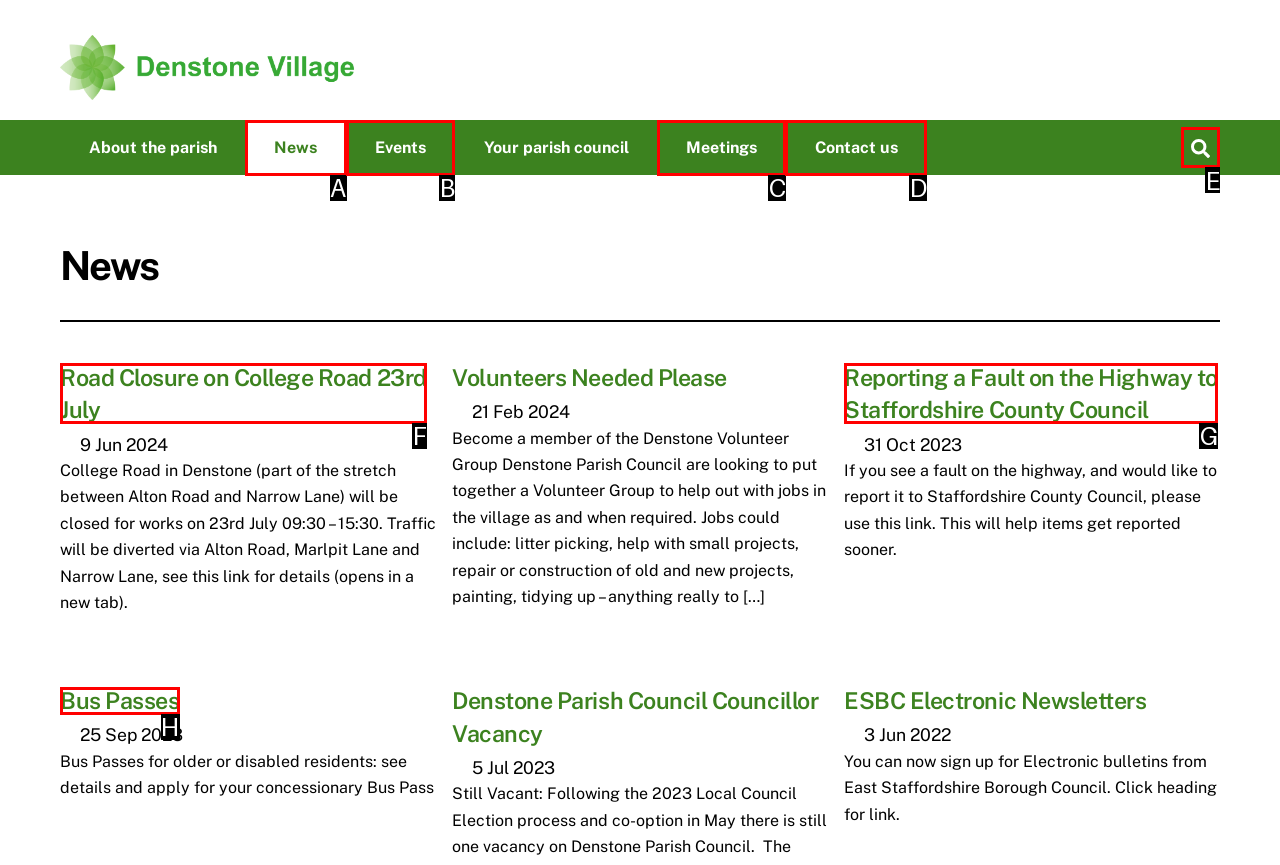Identify the correct option to click in order to complete this task: Search the website
Answer with the letter of the chosen option directly.

E